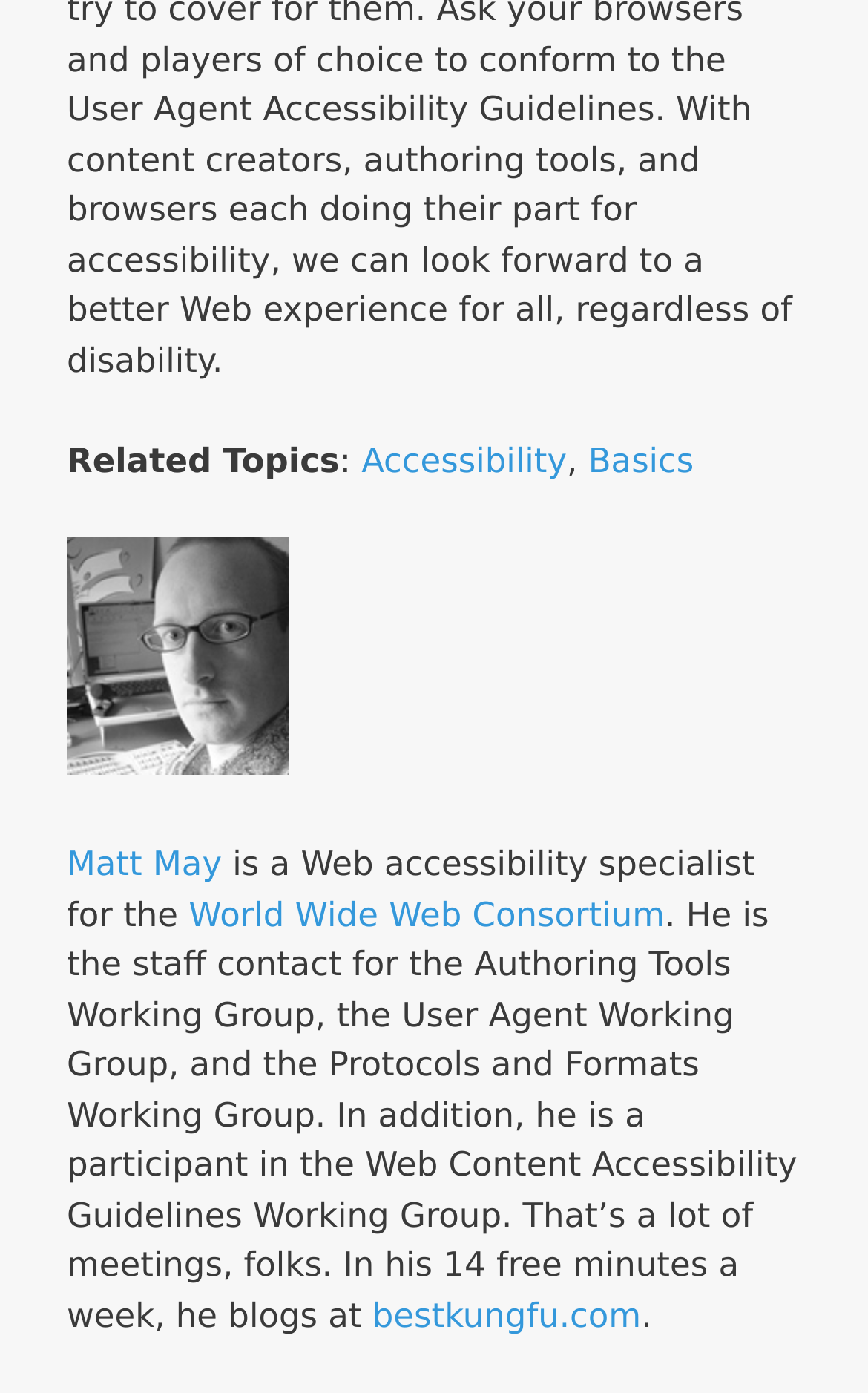Refer to the image and offer a detailed explanation in response to the question: How many working groups is Matt May a part of?

According to the static text, Matt May is the staff contact for three working groups (Authoring Tools, User Agent, and Protocols and Formats) and a participant in the Web Content Accessibility Guidelines Working Group, making a total of four working groups.